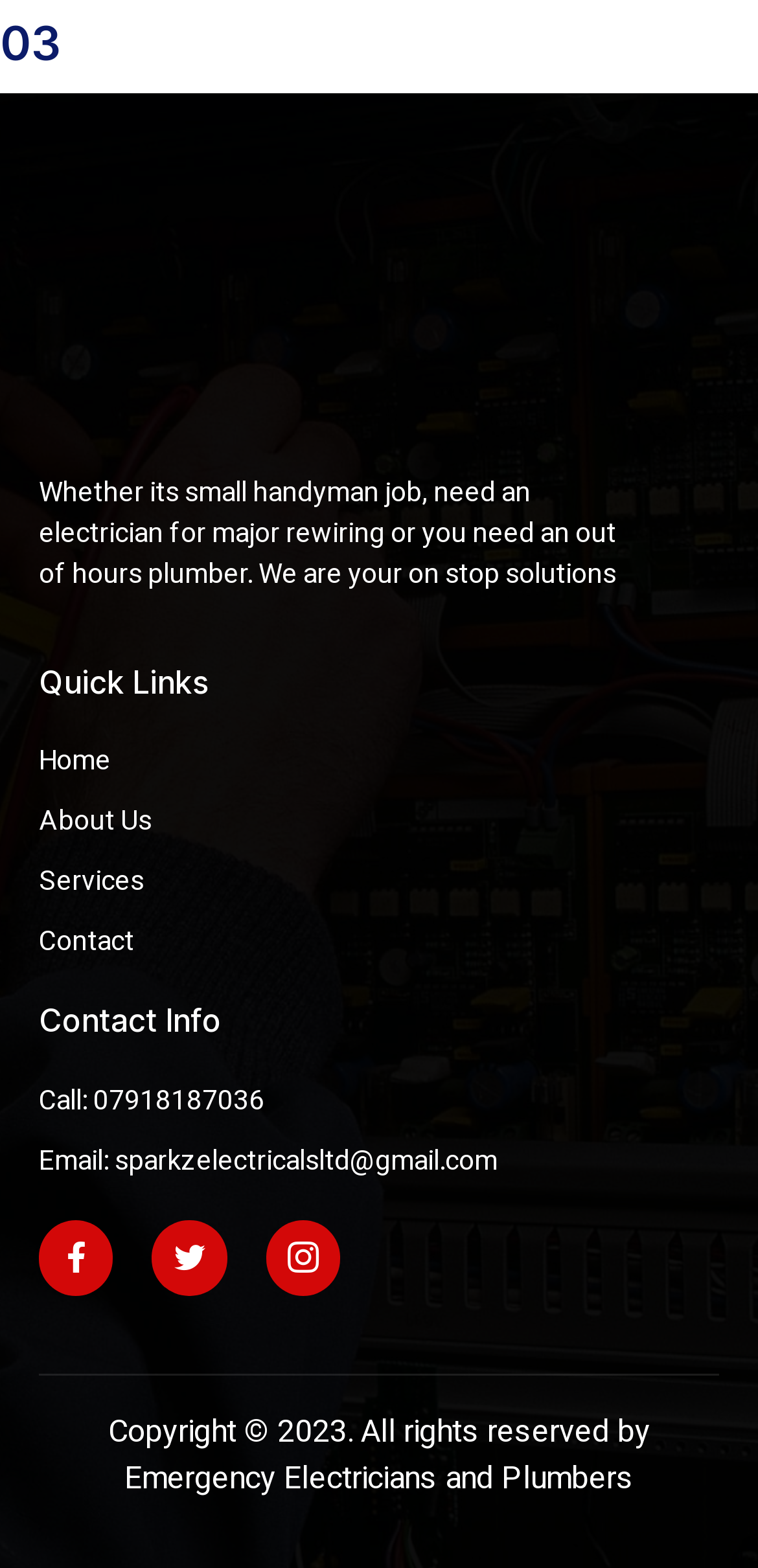How many links are in the 'Quick Links' section?
Please provide a detailed answer to the question.

The 'Quick Links' section contains four links: 'Home', 'About Us', 'Services', and 'Contact'. These links are located below the 'Quick Links' heading.